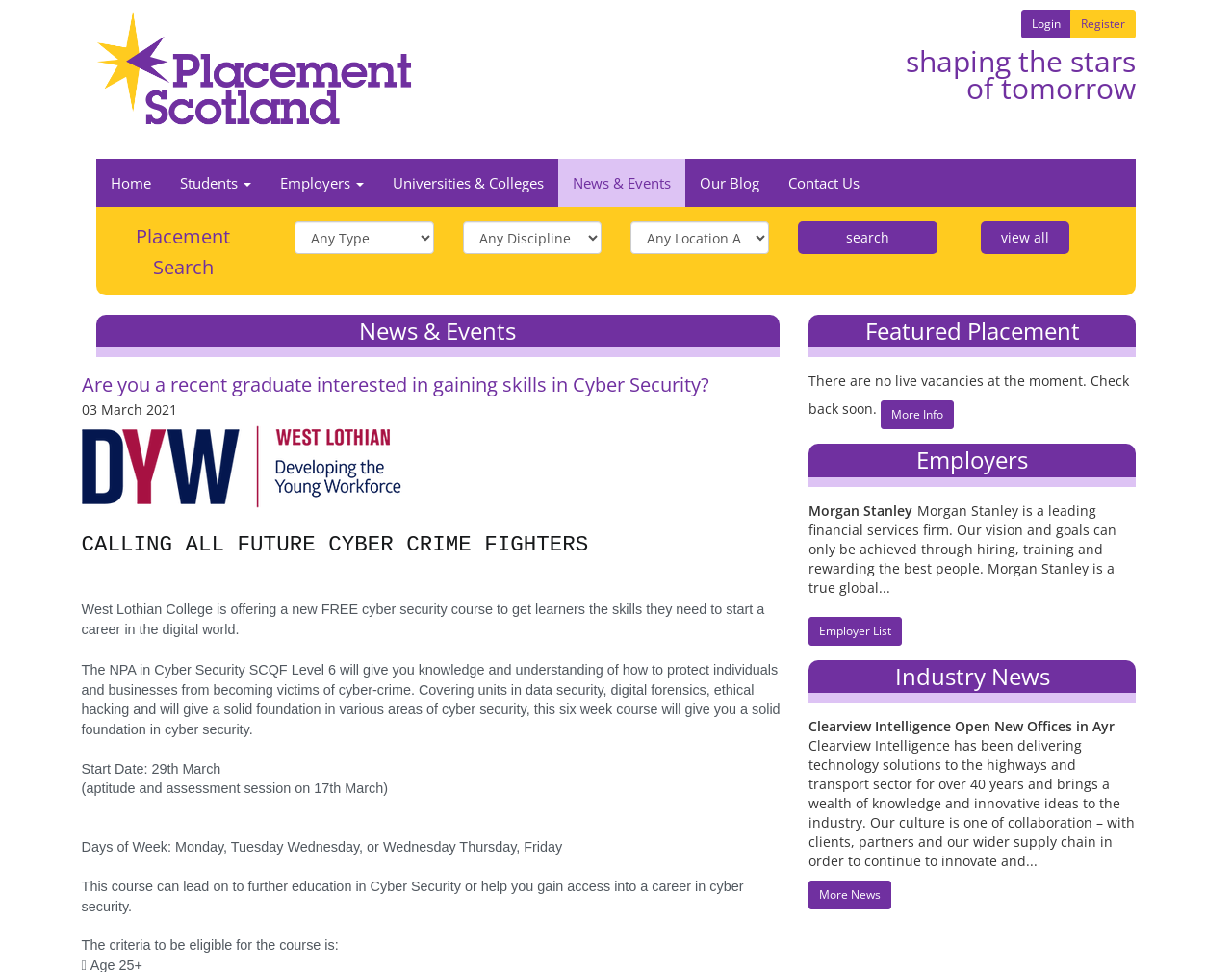With reference to the image, please provide a detailed answer to the following question: What is the name of the company mentioned in the Industry News section?

I looked at the Industry News section on the webpage and found the text that mentions Clearview Intelligence, a company that has been delivering technology solutions to the highways and transport sector for over 40 years.